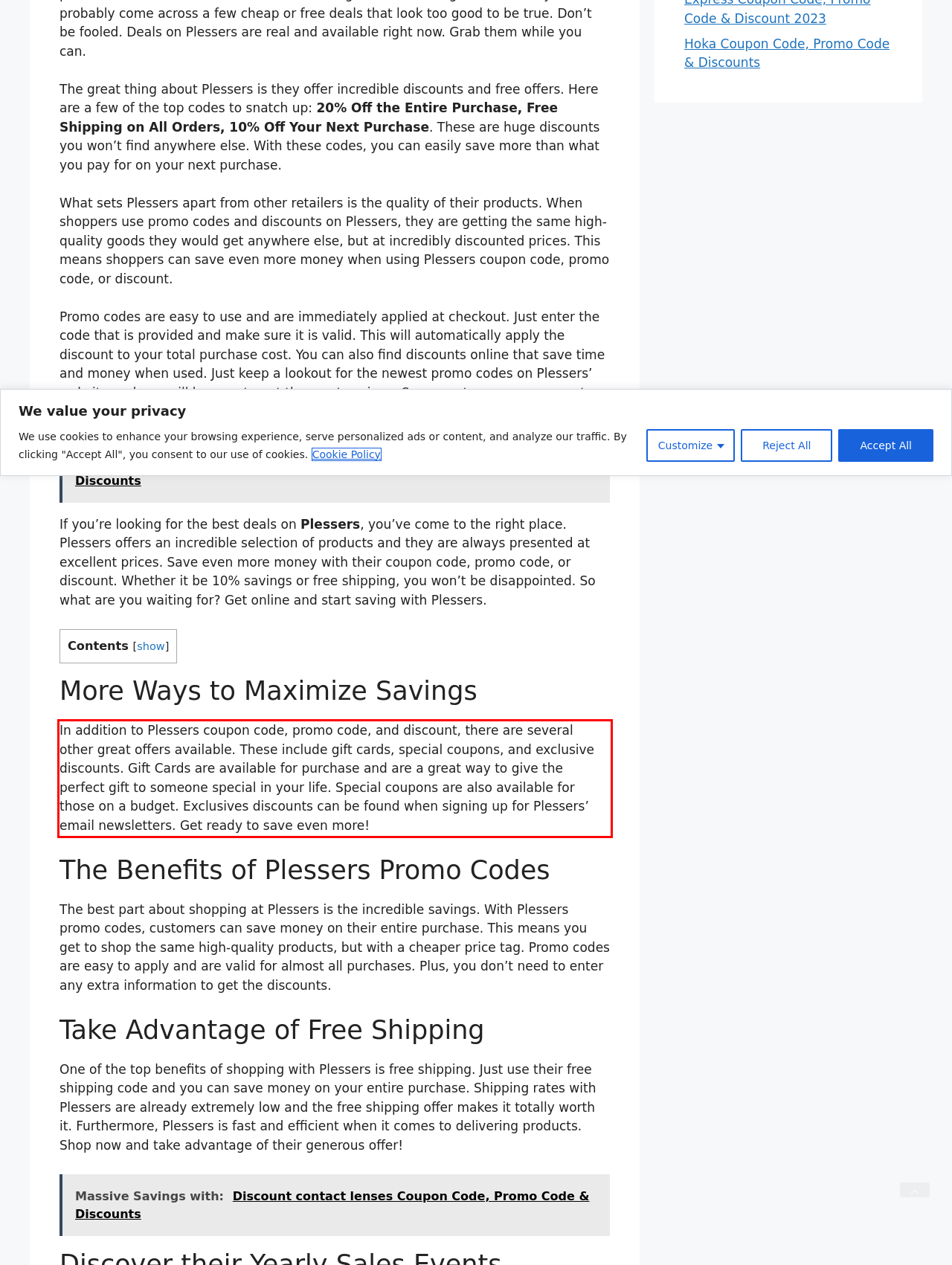Please recognize and transcribe the text located inside the red bounding box in the webpage image.

In addition to Plessers coupon code, promo code, and discount, there are several other great offers available. These include gift cards, special coupons, and exclusive discounts. Gift Cards are available for purchase and are a great way to give the perfect gift to someone special in your life. Special coupons are also available for those on a budget. Exclusives discounts can be found when signing up for Plessers’ email newsletters. Get ready to save even more!